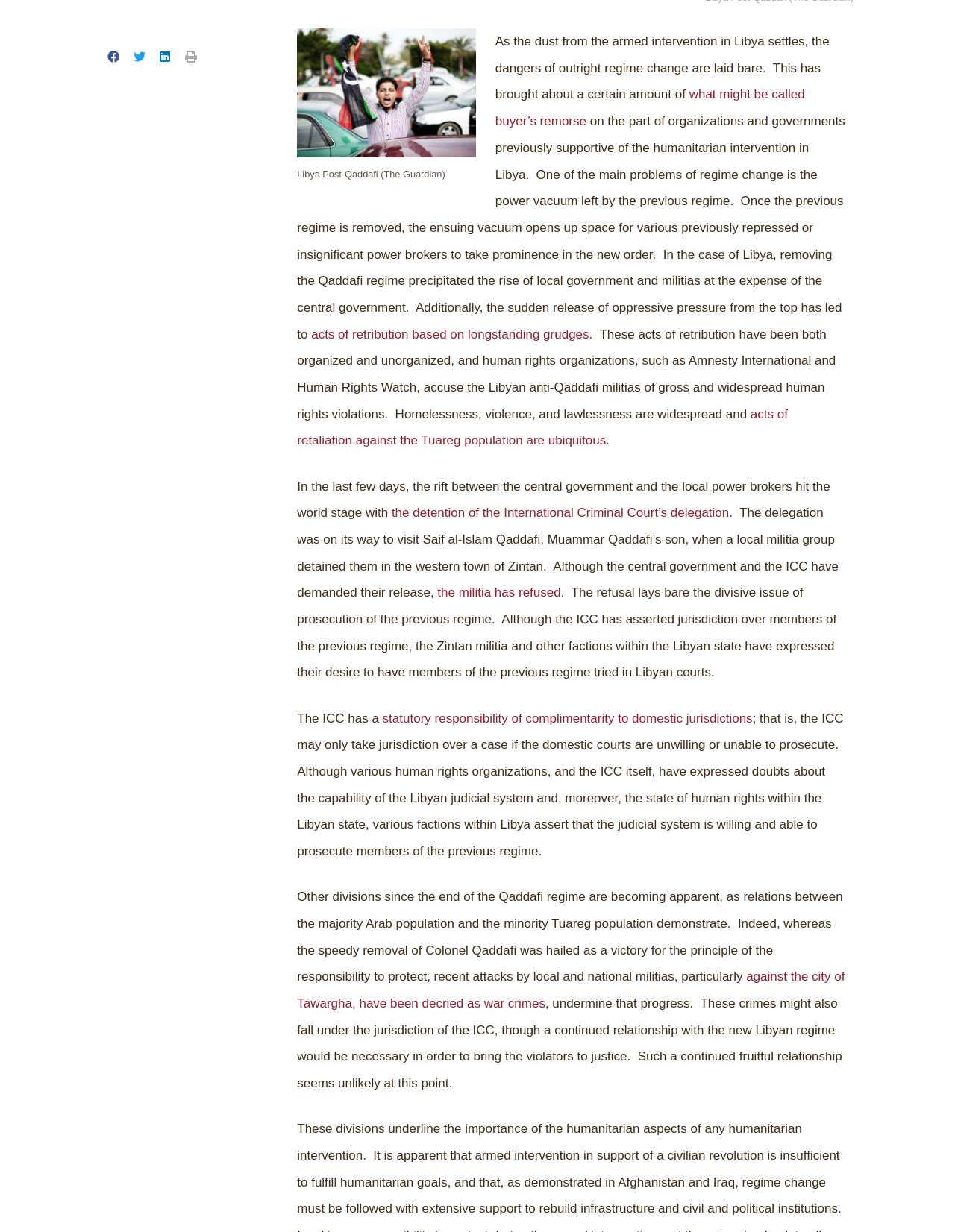Can you find the bounding box coordinates for the UI element given this description: "aria-label="Share on linkedin""? Provide the coordinates as four float numbers between 0 and 1: [left, top, right, bottom].

[0.16, 0.034, 0.187, 0.058]